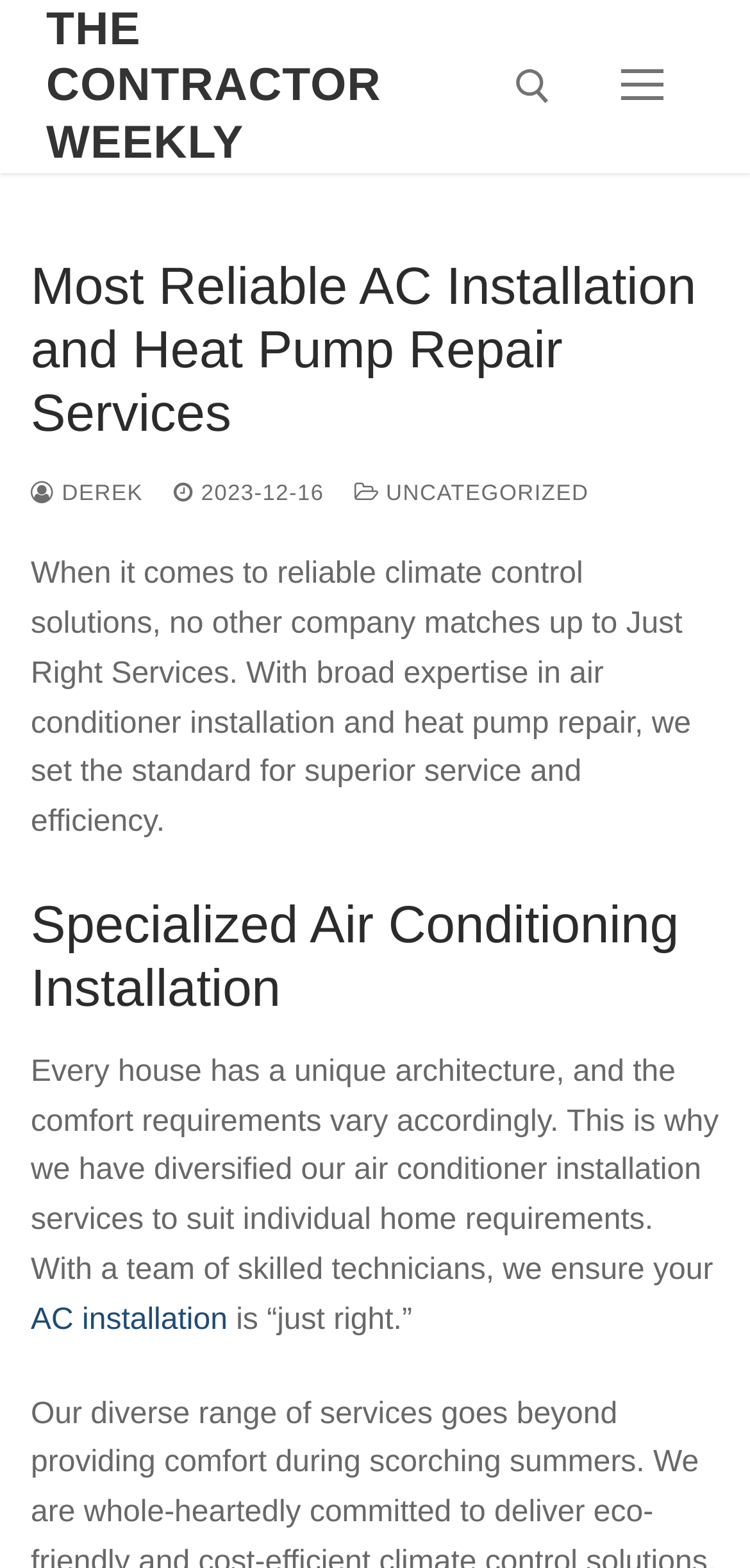Please find the bounding box coordinates of the element's region to be clicked to carry out this instruction: "Click the submit search button".

[0.569, 0.158, 0.717, 0.209]